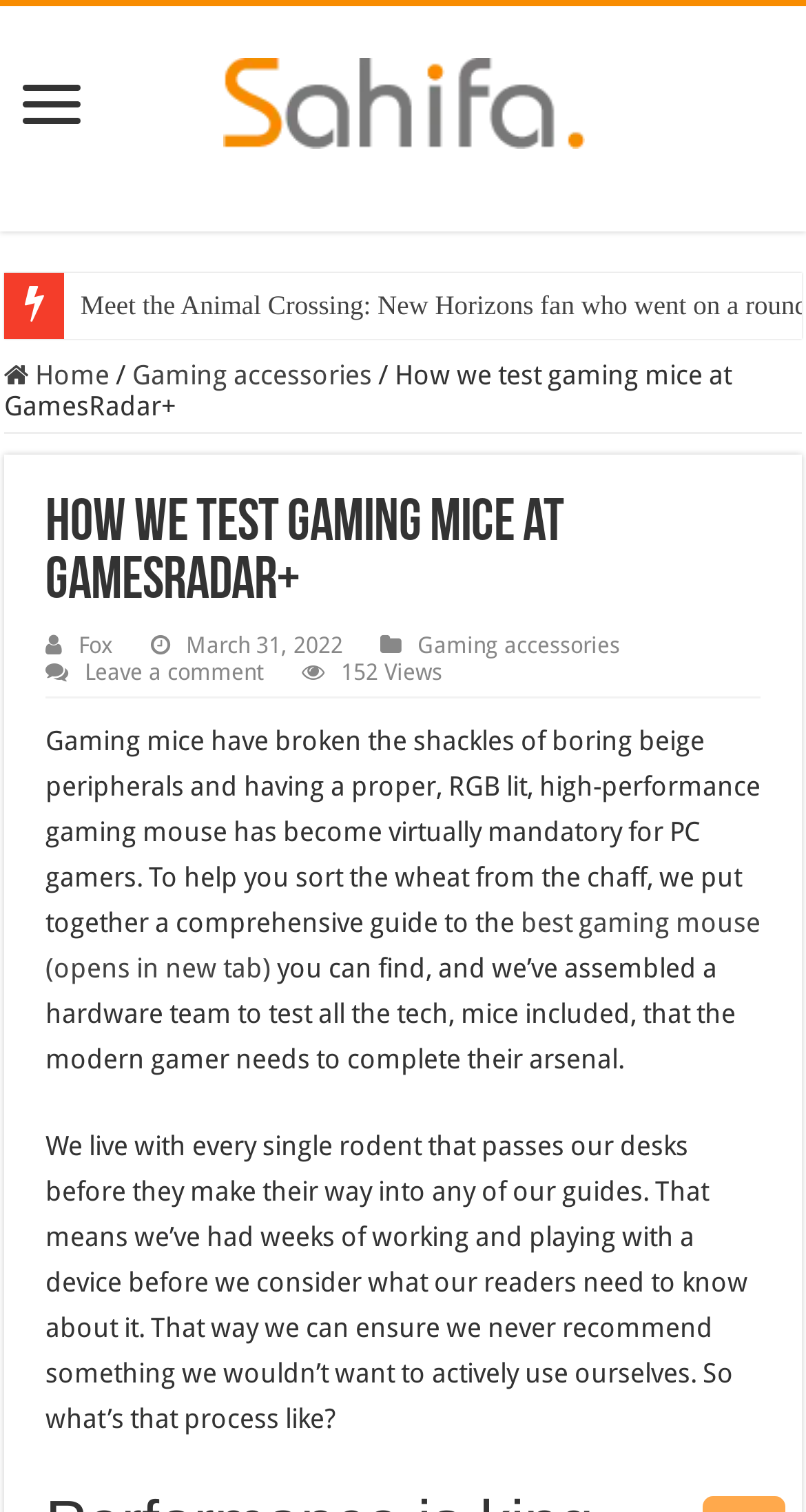How many views does the article have?
Refer to the screenshot and respond with a concise word or phrase.

152 Views